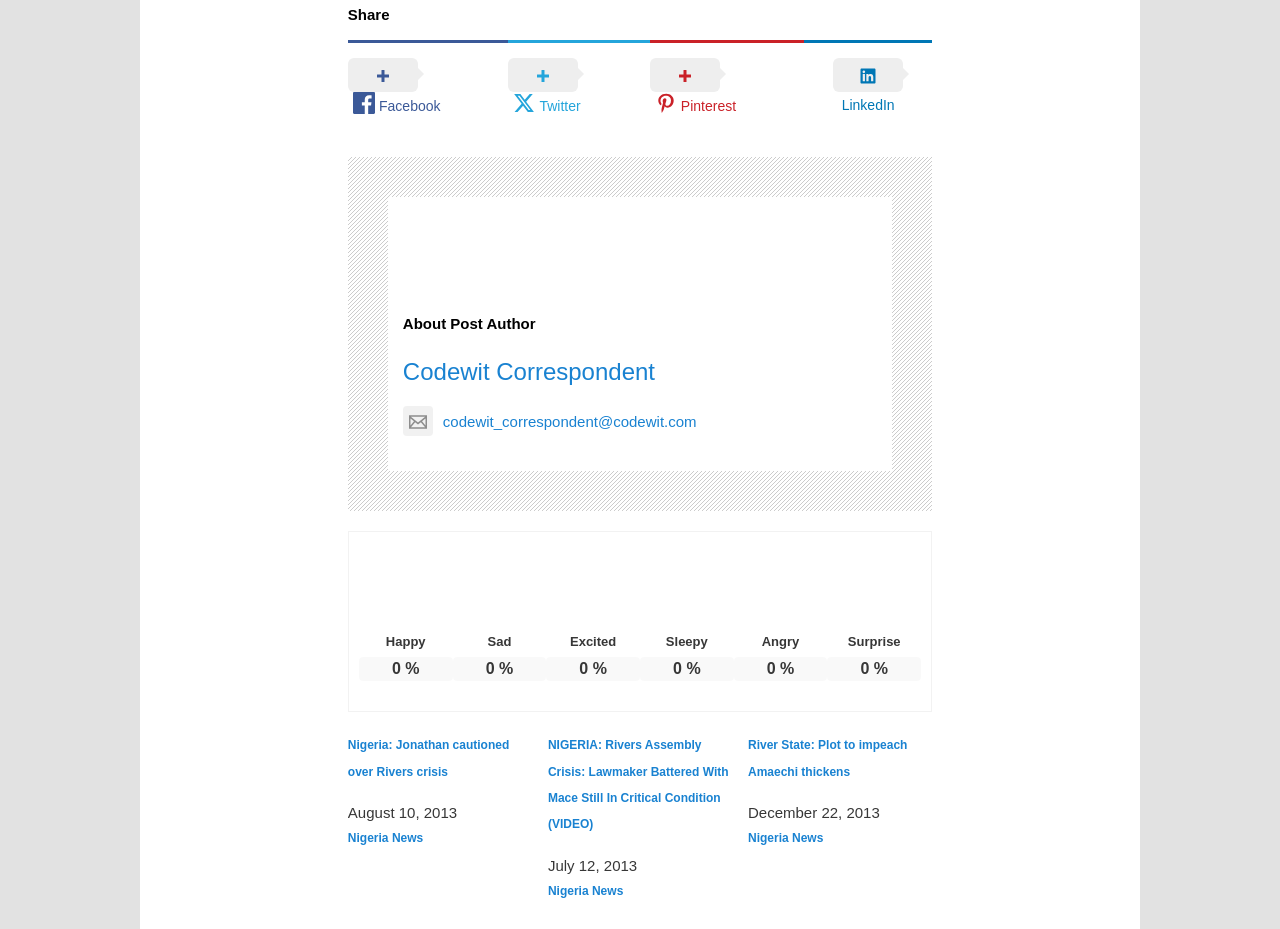Please provide a brief answer to the question using only one word or phrase: 
How many social media links are there?

4